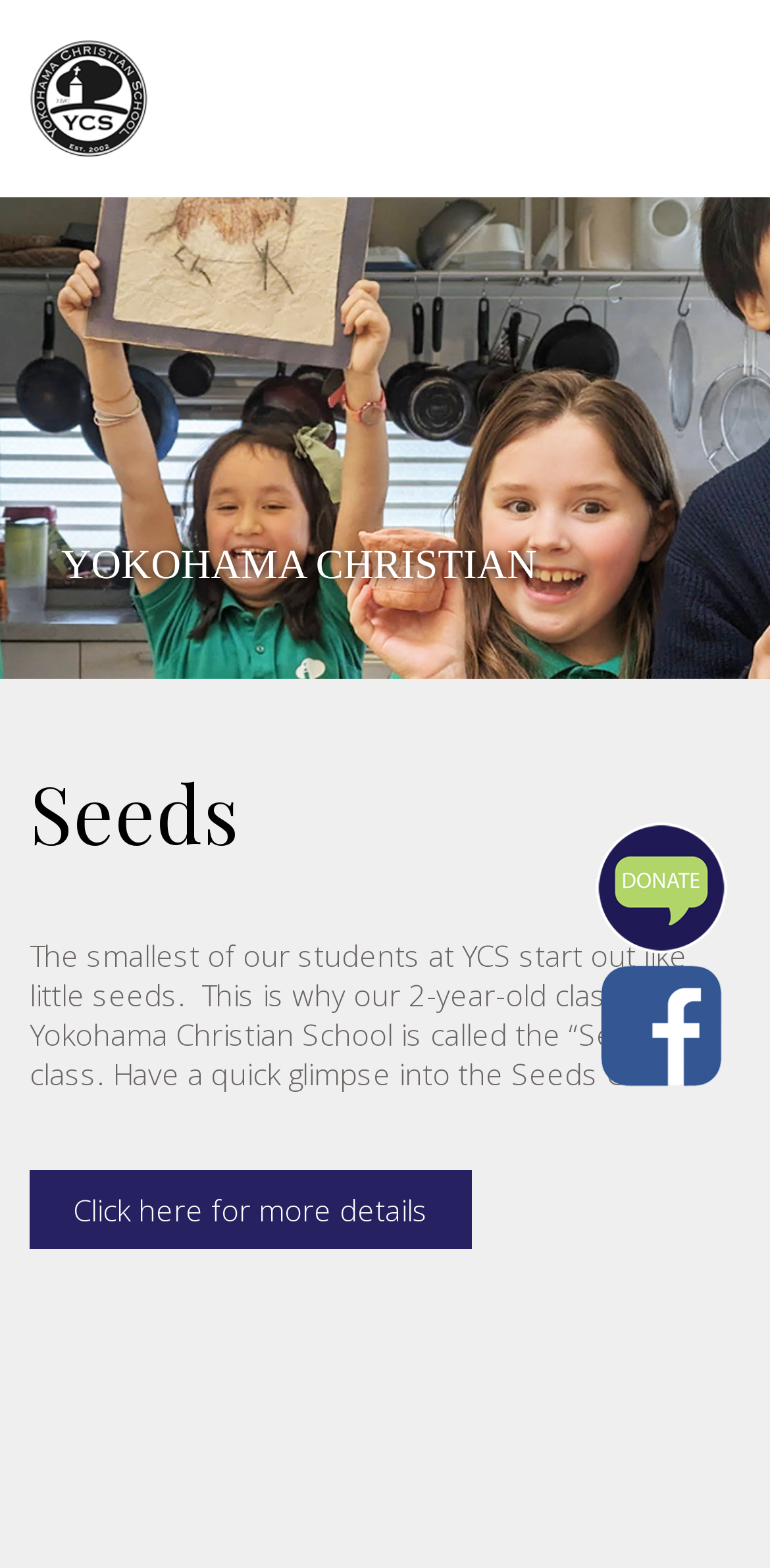Provide the bounding box coordinates of the HTML element described by the text: "Click here for more details".

[0.038, 0.746, 0.613, 0.796]